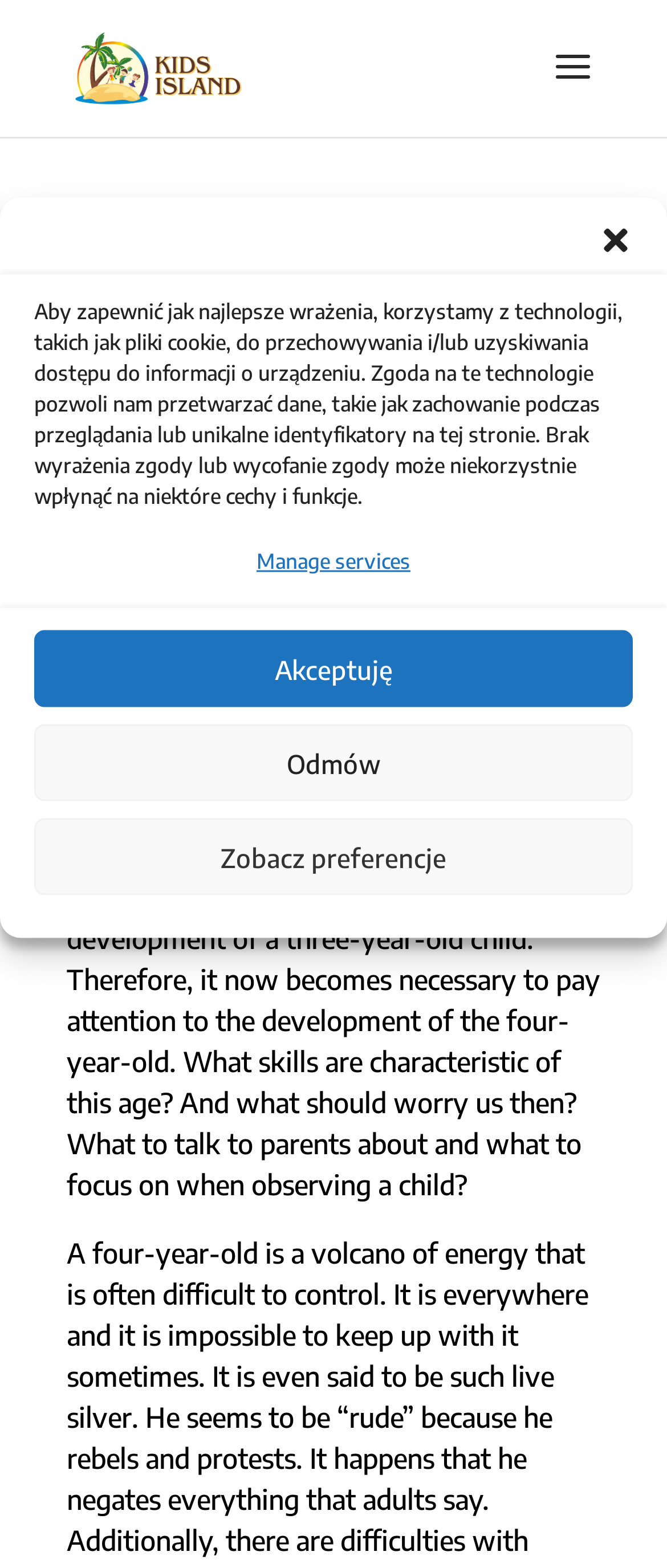Offer a meticulous caption that includes all visible features of the webpage.

The webpage is about the development of a small child at the age of 4. At the top, there is a dialog box with a title "Zarządzaj zgodami plików cookie" (Manage cookie consent) that occupies most of the screen. Inside the dialog box, there is a button to close the dialogue at the top right corner. Below the button, there is a static text explaining the use of technologies such as cookies to store and access device information. Underneath the text, there are three buttons: "Manage services", "Akceptuję" (Accept), and "Odmów" (Refuse), aligned horizontally. Another button "Zobacz preferencje" (See preferences) is located below these three buttons.

At the top left corner, there is a link "Kids Island Wrocław" and an image with the same name, which is likely a logo. Below the logo, there is a heading "Development of a small child at the age of 4" that spans across most of the screen. Underneath the heading, there is a line of text with the author's name "Łukasz Kowalski", the date "Feb 22, 2022", and a link to "Blog EN". 

The main content of the webpage is a paragraph of text that discusses the development of a four-year-old child, including the skills characteristic of this age, what to worry about, and what to focus on when observing a child. This text occupies most of the screen below the heading and the author information.